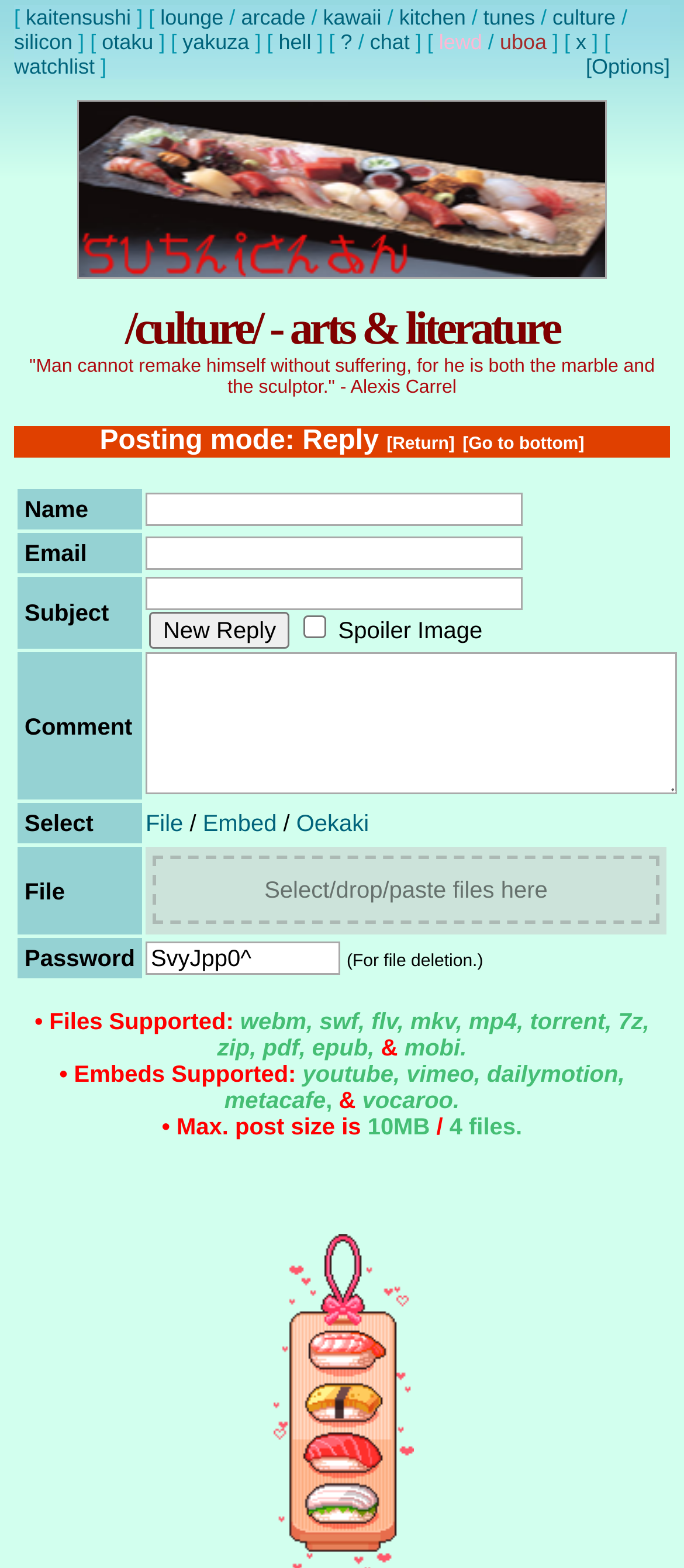Locate the bounding box coordinates of the element that should be clicked to execute the following instruction: "read about the author".

None